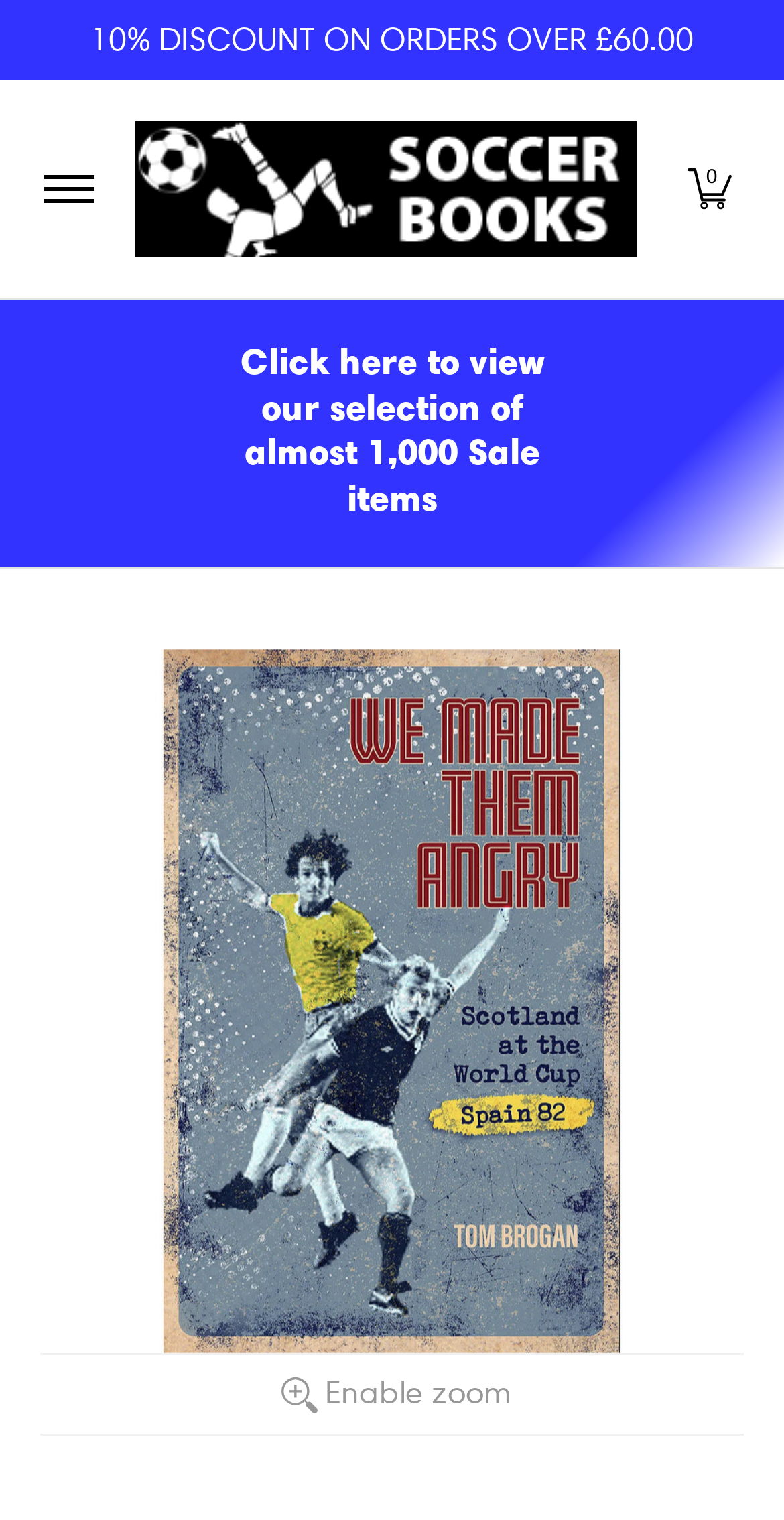Please mark the clickable region by giving the bounding box coordinates needed to complete this instruction: "View the book cover".

[0.171, 0.079, 0.812, 0.169]